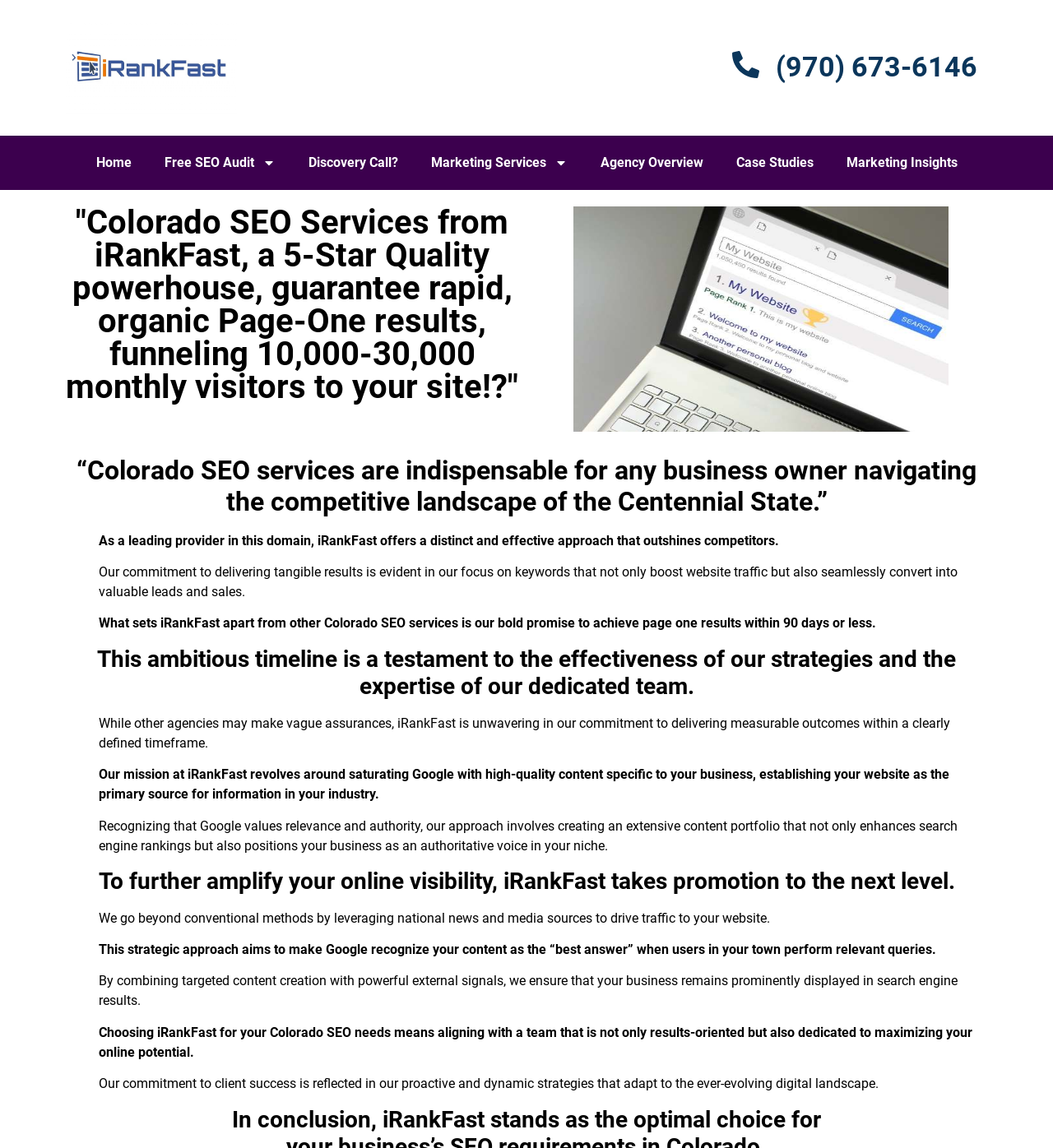Return the bounding box coordinates of the UI element that corresponds to this description: "Home". The coordinates must be given as four float numbers in the range of 0 and 1, [left, top, right, bottom].

[0.075, 0.125, 0.14, 0.158]